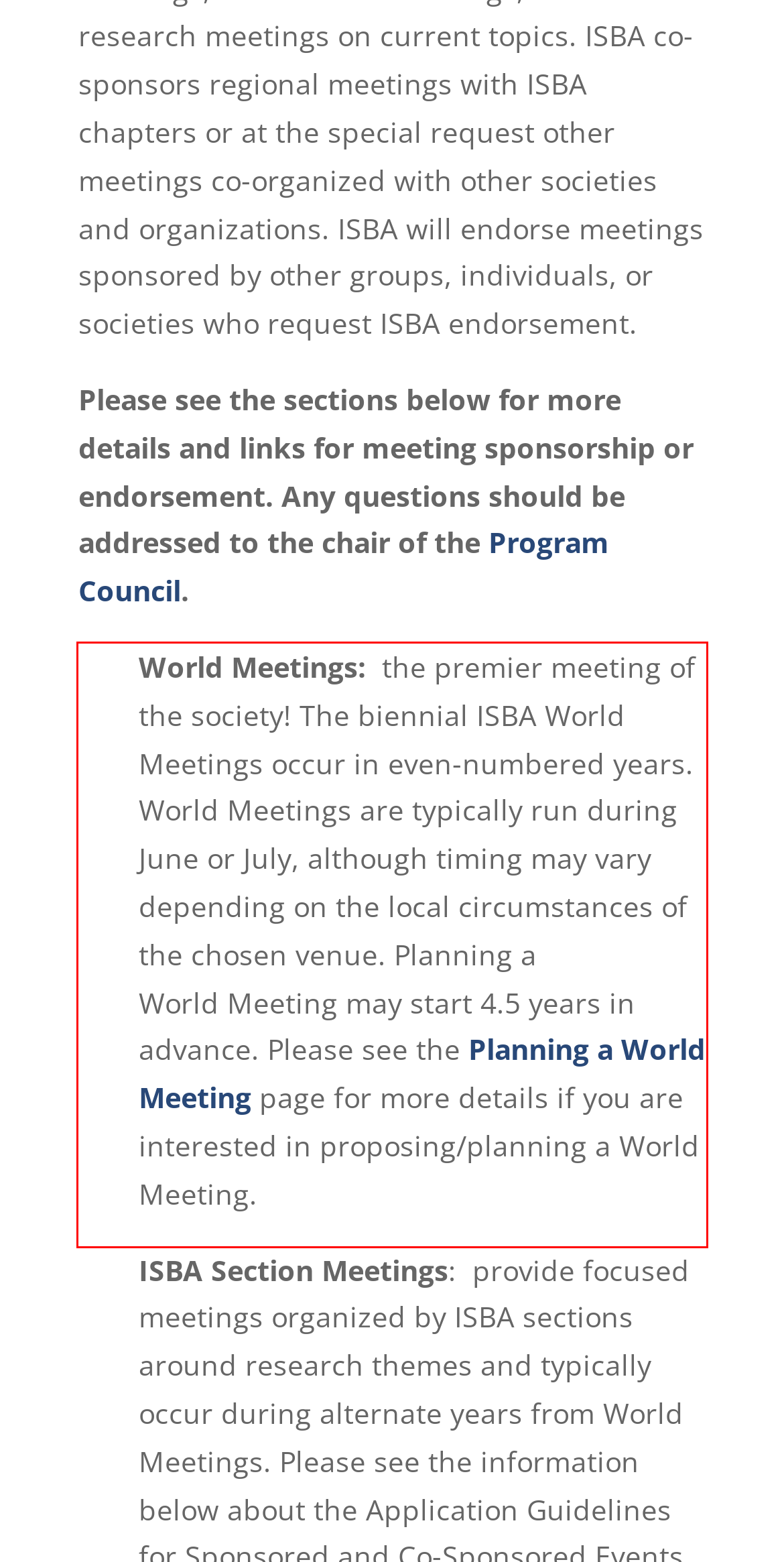By examining the provided screenshot of a webpage, recognize the text within the red bounding box and generate its text content.

World Meetings: the premier meeting of the society! The biennial ISBA World Meetings occur in even-numbered years. World Meetings are typically run during June or July, although timing may vary depending on the local circumstances of the chosen venue. Planning a World Meeting may start 4.5 years in advance. Please see the Planning a World Meeting page for more details if you are interested in proposing/planning a World Meeting.